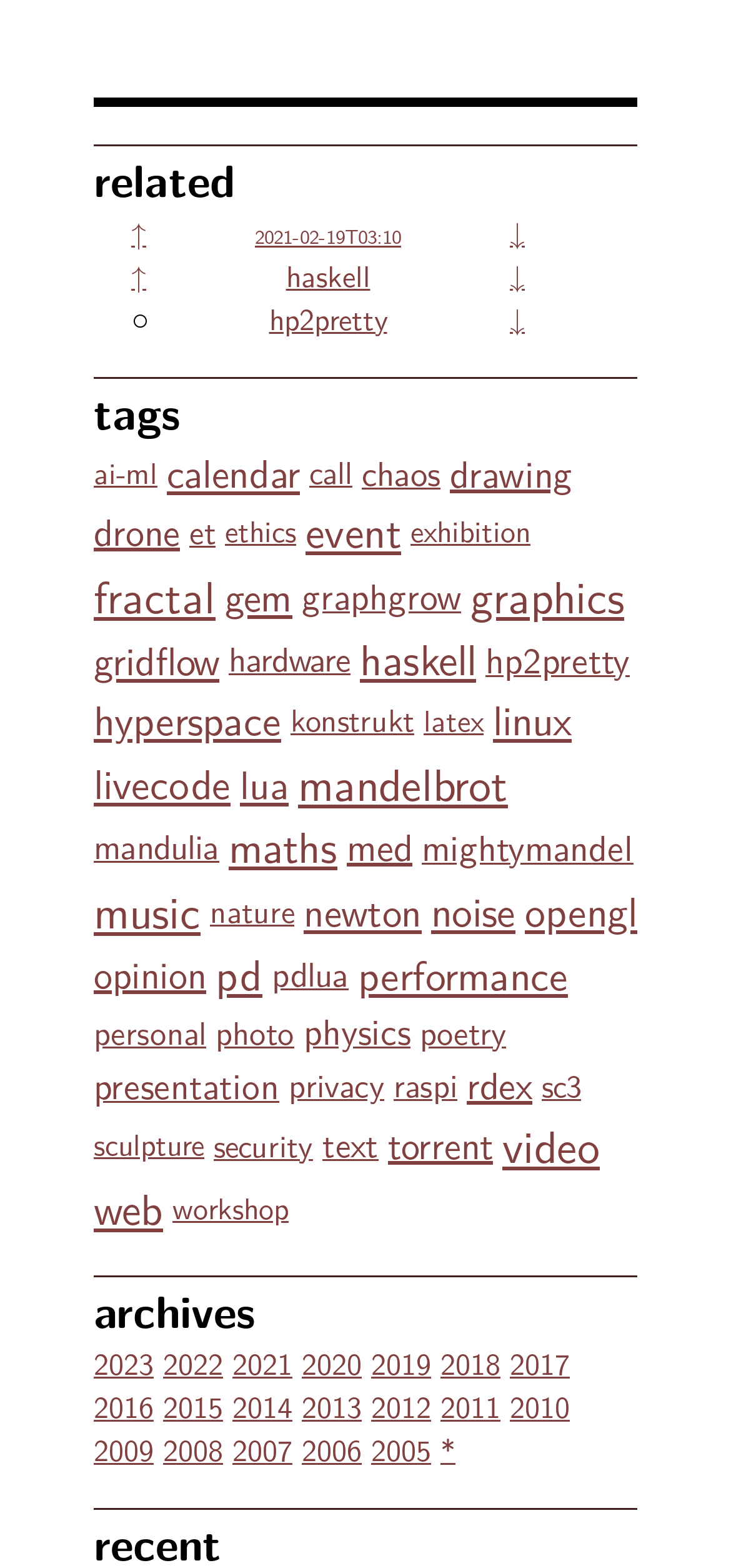Determine the bounding box coordinates for the element that should be clicked to follow this instruction: "click on the '↓' link next to '2021-02-19T03:10'". The coordinates should be given as four float numbers between 0 and 1, in the format [left, top, right, bottom].

[0.697, 0.141, 0.718, 0.159]